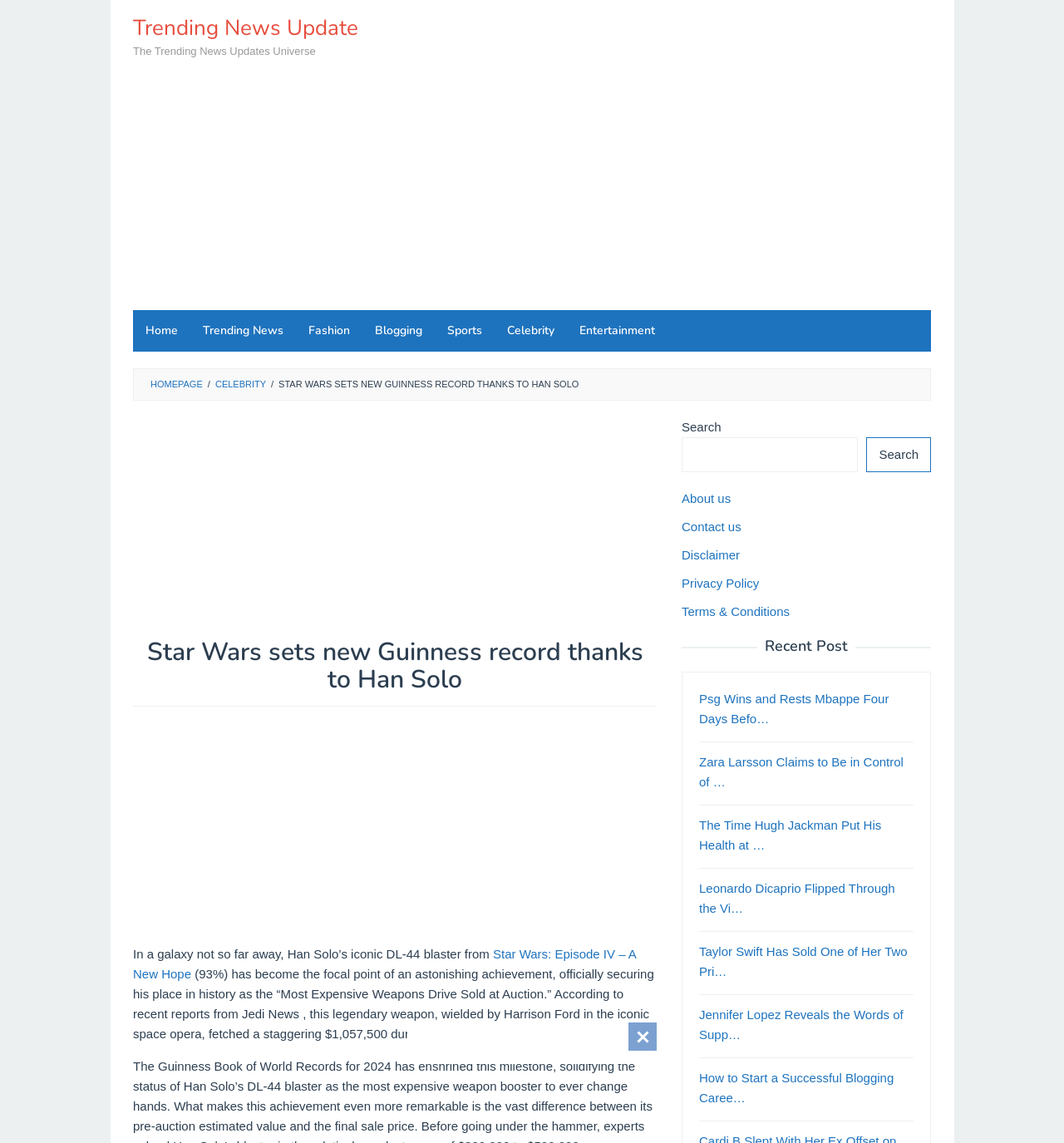Answer the question briefly using a single word or phrase: 
What is the category of the news article about Zara Larsson?

Celebrity